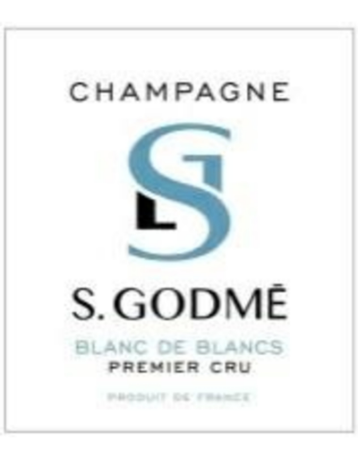Given the content of the image, can you provide a detailed answer to the question?
Where is this champagne produced?

The label concludes with 'PRODUIT DE FRANCE', which affirms that this champagne originates from France's renowned Champagne region, a region known for its high-quality champagne production.